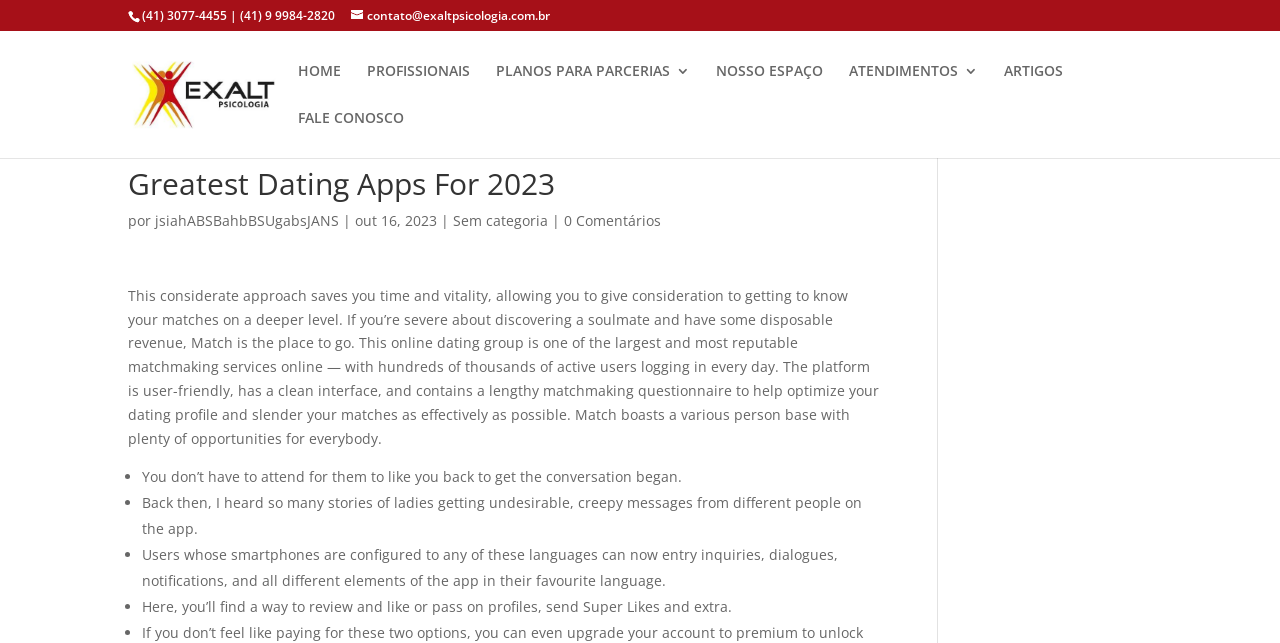Please find and report the bounding box coordinates of the element to click in order to perform the following action: "Click the contact email". The coordinates should be expressed as four float numbers between 0 and 1, in the format [left, top, right, bottom].

[0.274, 0.011, 0.43, 0.037]